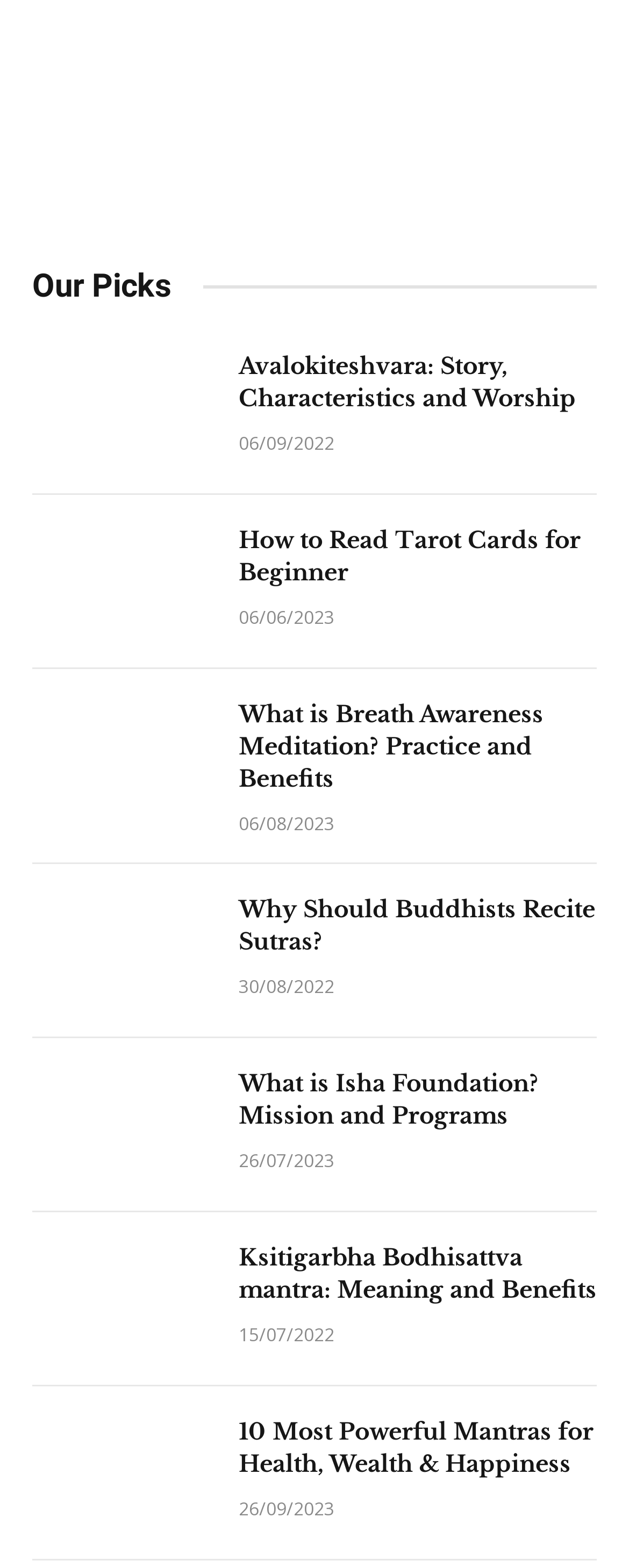Determine the bounding box coordinates of the section I need to click to execute the following instruction: "Learn about How to Read Tarot Cards for Beginner". Provide the coordinates as four float numbers between 0 and 1, i.e., [left, top, right, bottom].

[0.051, 0.332, 0.333, 0.411]